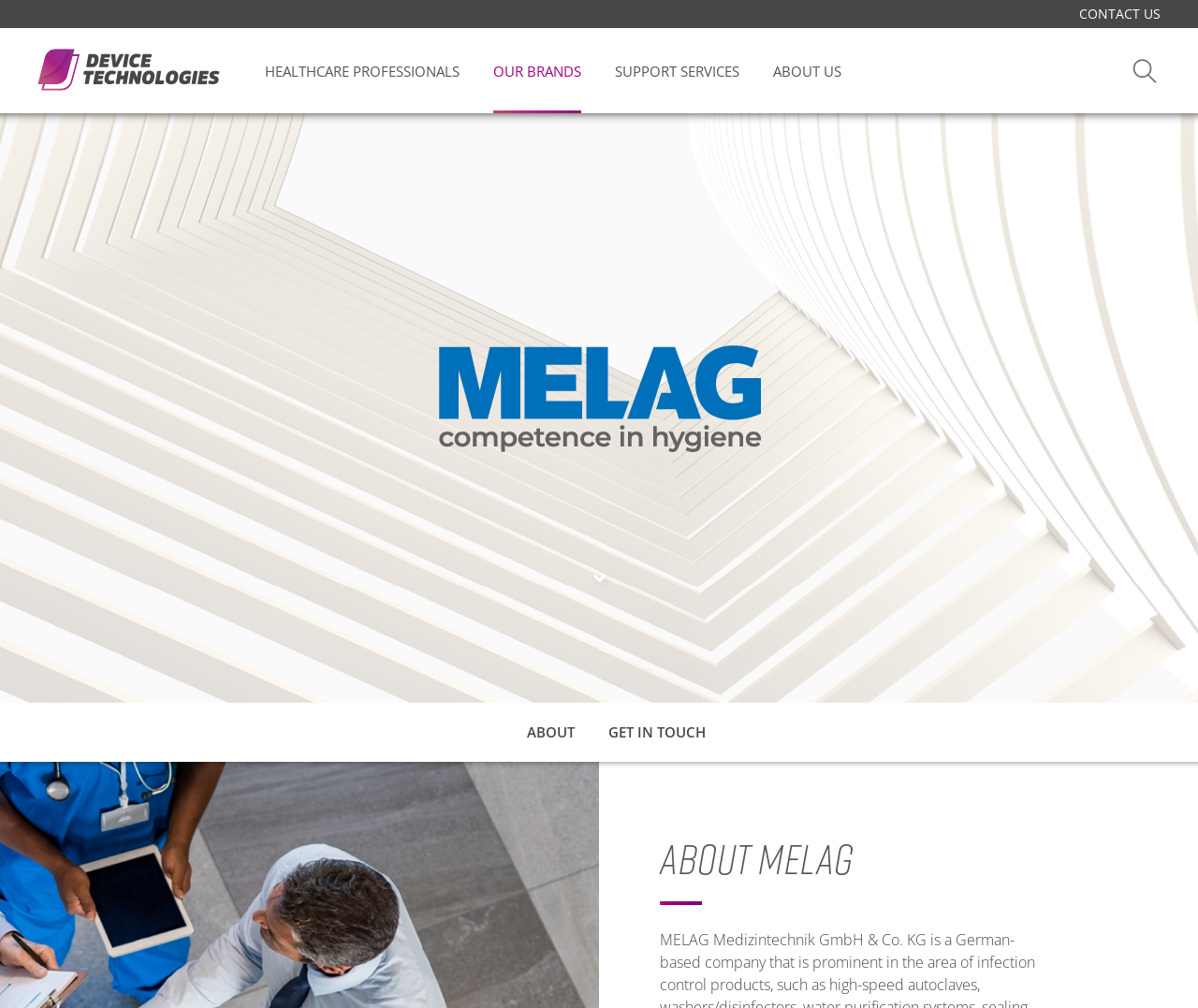Can you specify the bounding box coordinates of the area that needs to be clicked to fulfill the following instruction: "Expand HEALTHCARE PROFESSIONALS"?

[0.221, 0.028, 0.384, 0.112]